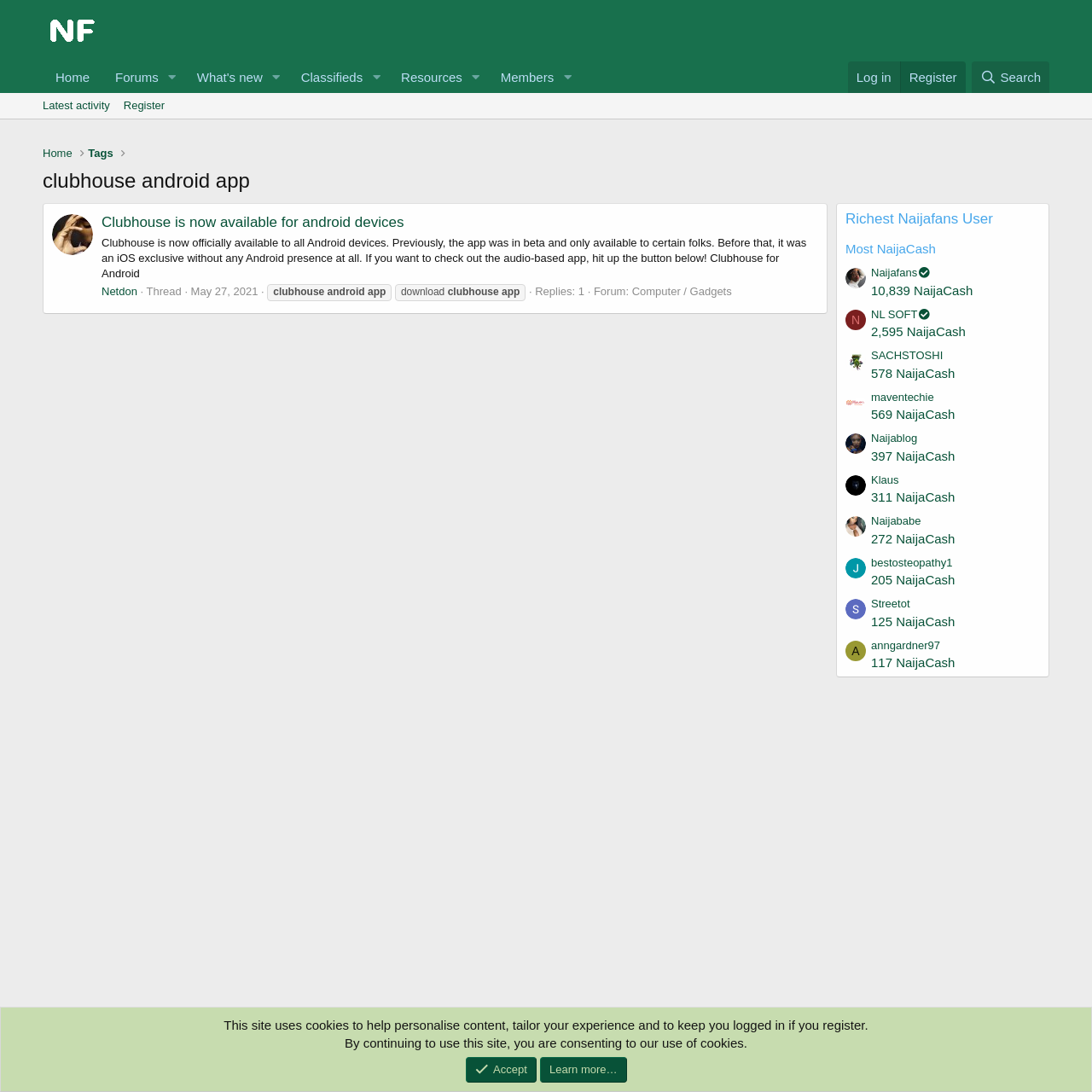Answer succinctly with a single word or phrase:
How many replies are there in the thread?

1